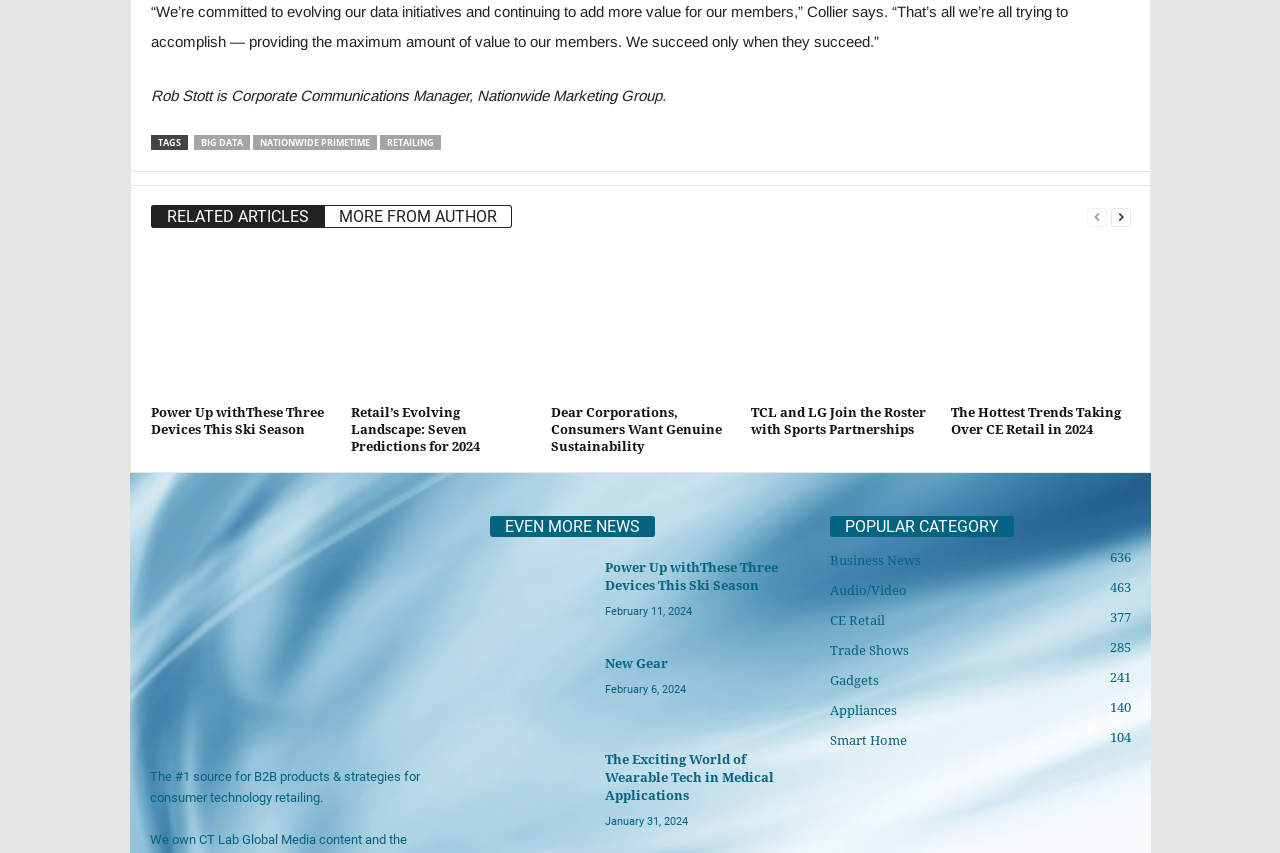Use a single word or phrase to answer this question: 
What is the date of the article 'The Exciting World of Wearable Tech in Medical Applications'?

January 31, 2024